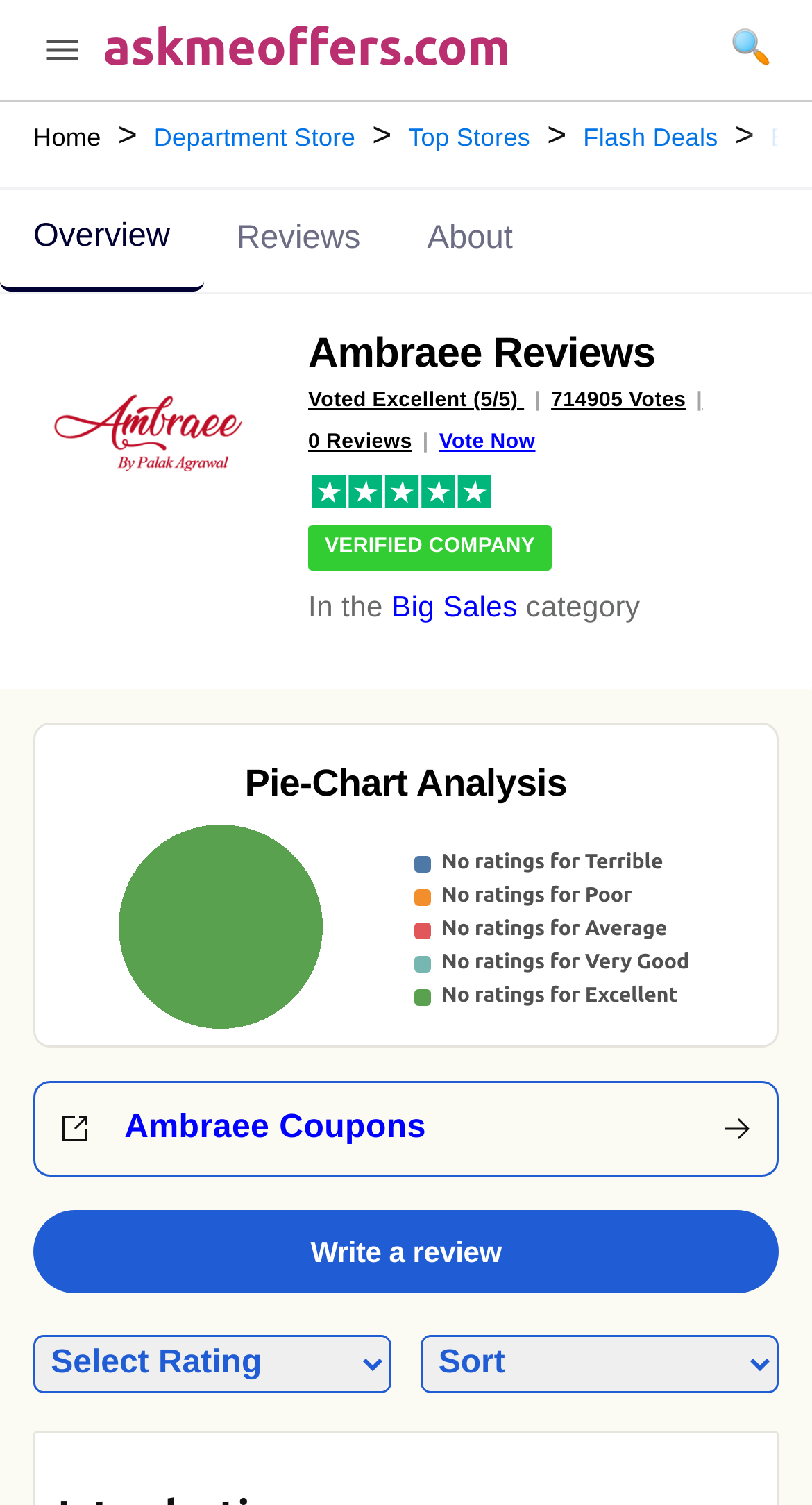Find the bounding box coordinates for the area you need to click to carry out the instruction: "Select a rating". The coordinates should be four float numbers between 0 and 1, indicated as [left, top, right, bottom].

[0.044, 0.888, 0.479, 0.924]